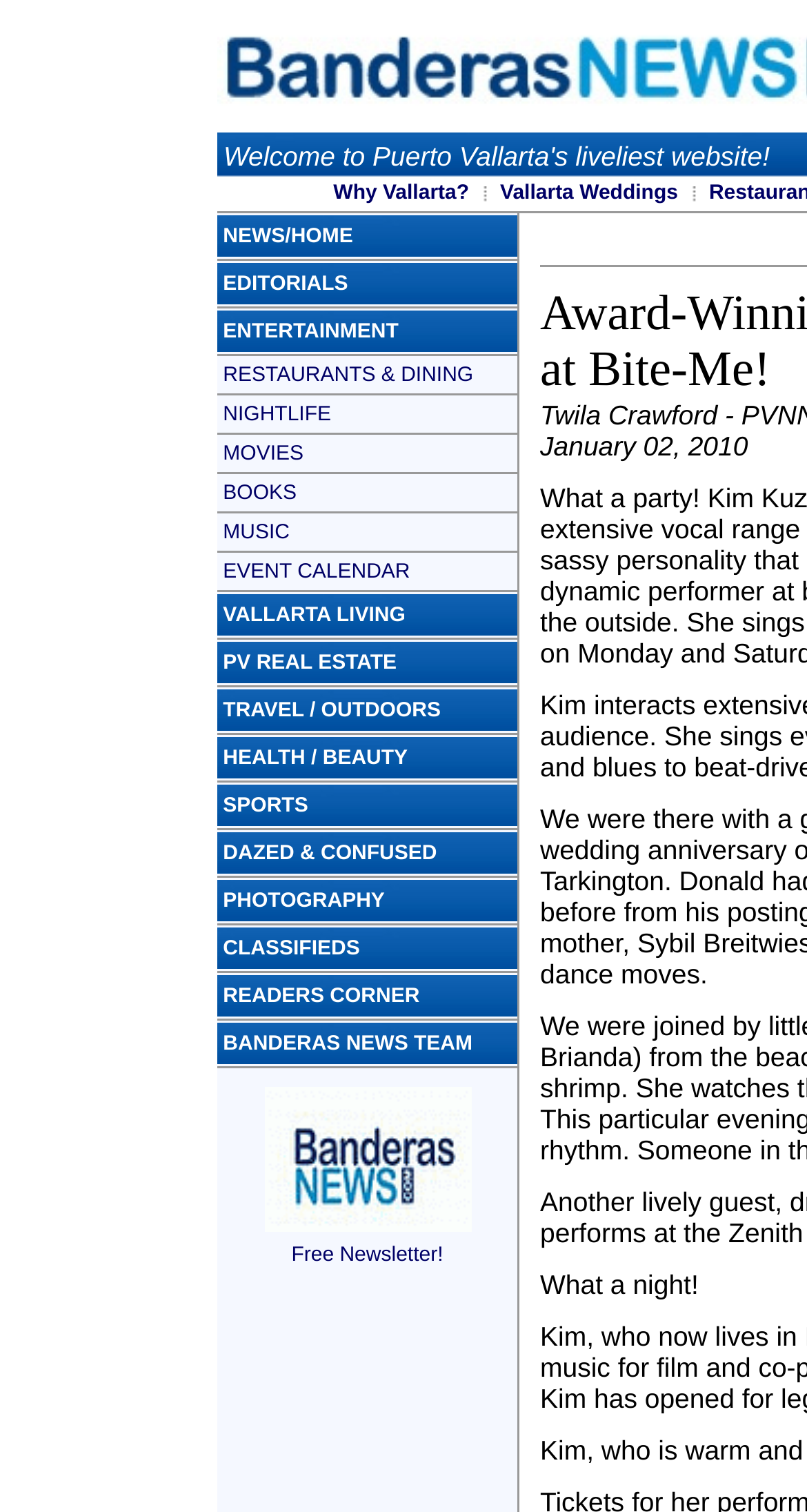Please determine the bounding box coordinates of the section I need to click to accomplish this instruction: "Explore ENTERTAINMENT".

[0.276, 0.212, 0.494, 0.227]